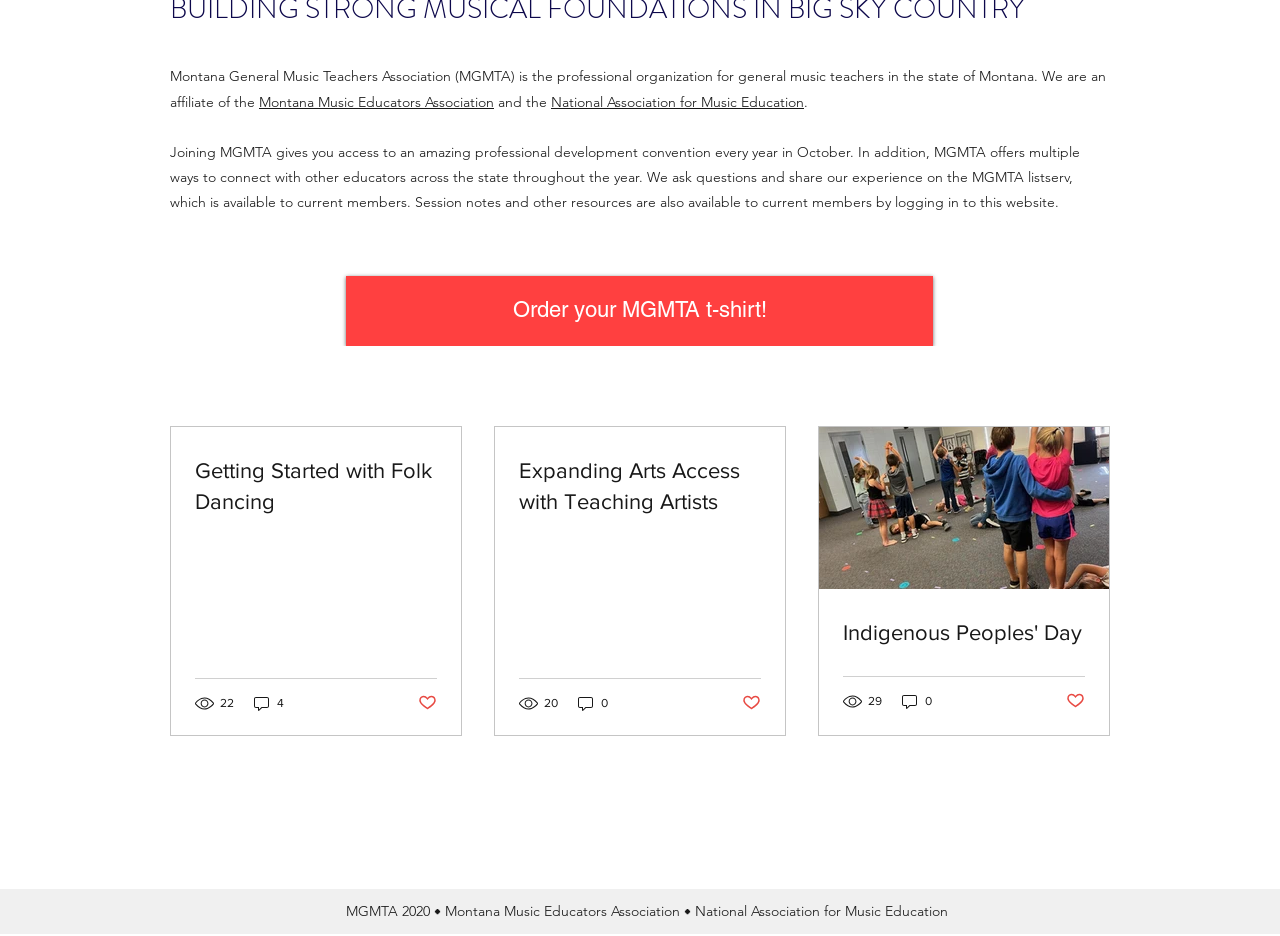Please predict the bounding box coordinates (top-left x, top-left y, bottom-right x, bottom-right y) for the UI element in the screenshot that fits the description: Indigenous Peoples' Day

[0.659, 0.66, 0.848, 0.693]